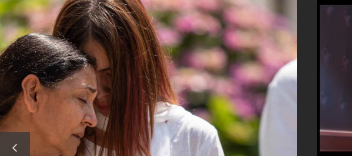Use a single word or phrase to answer this question: 
What is the woman in the foreground doing?

Resting her hand on the other's head